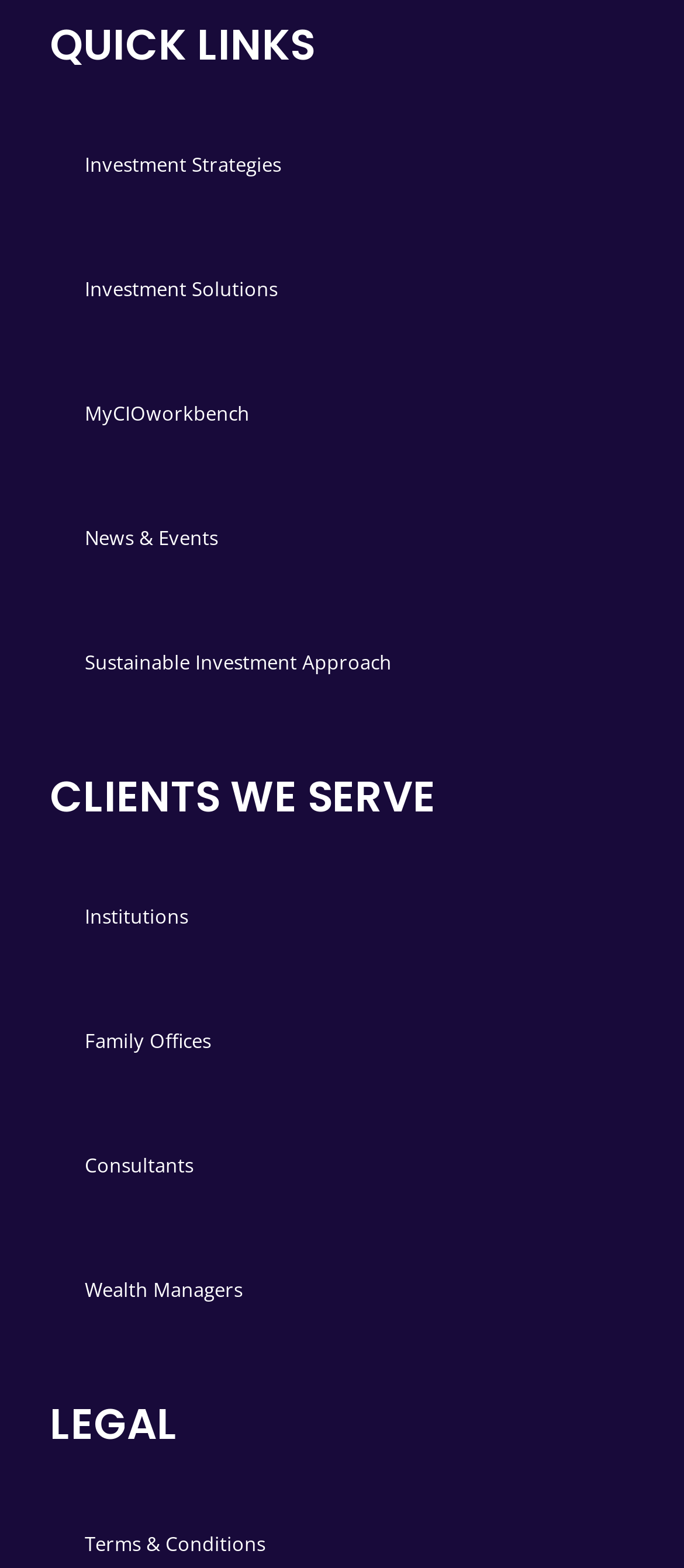Identify the bounding box coordinates of the element to click to follow this instruction: 'Learn about Sustainable Investment Approach'. Ensure the coordinates are four float values between 0 and 1, provided as [left, top, right, bottom].

[0.124, 0.414, 0.573, 0.431]